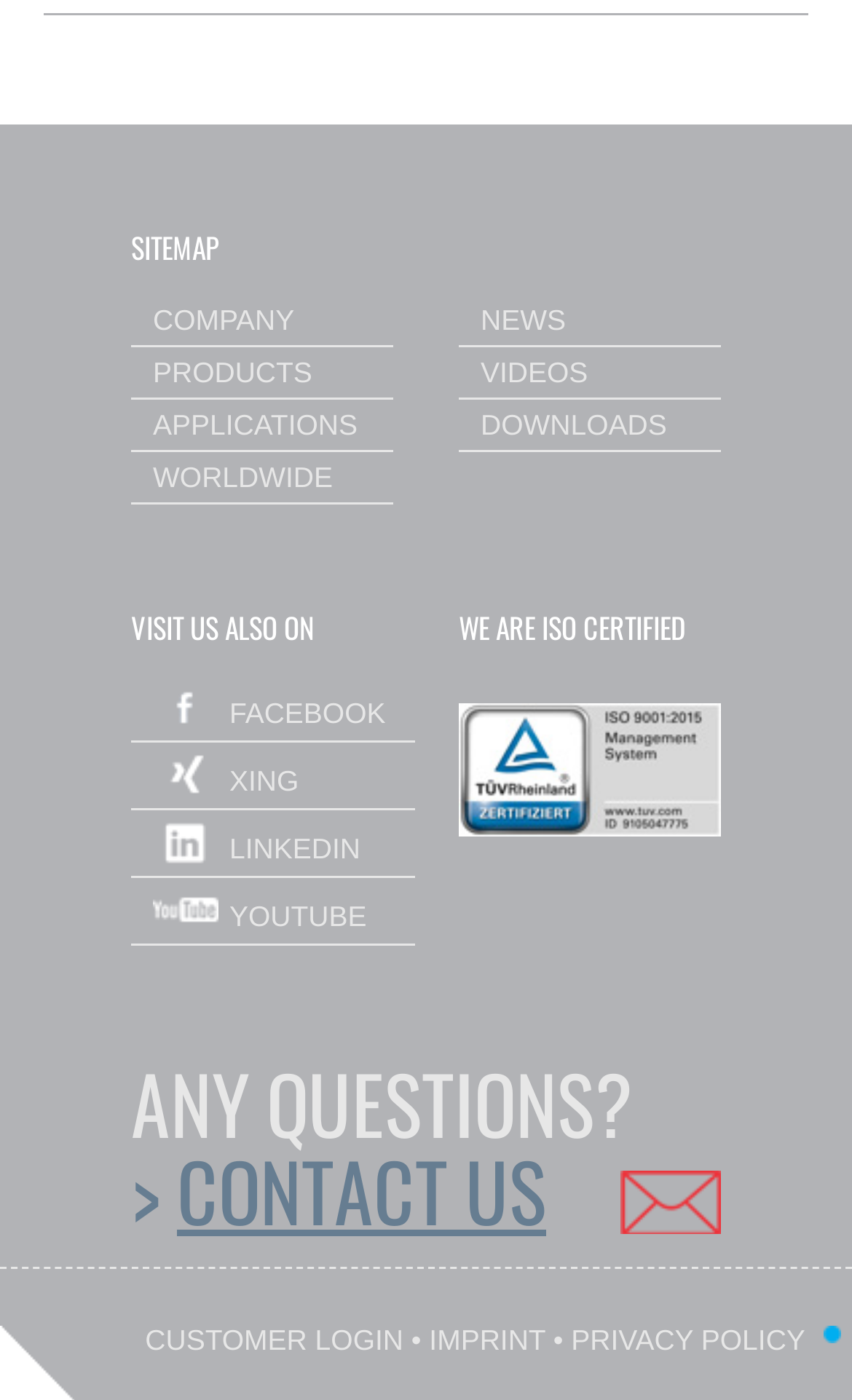Locate the bounding box coordinates of the UI element described by: "Customer Login". The bounding box coordinates should consist of four float numbers between 0 and 1, i.e., [left, top, right, bottom].

[0.17, 0.945, 0.473, 0.968]